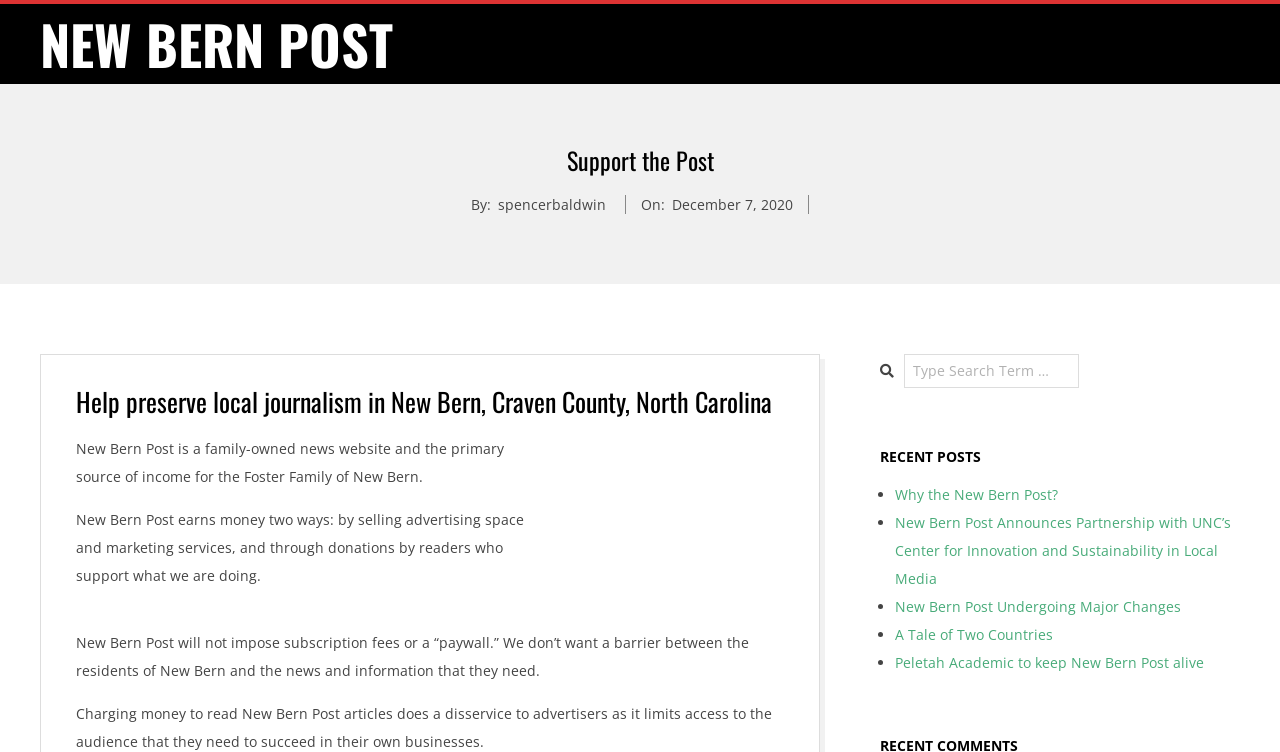Specify the bounding box coordinates of the element's region that should be clicked to achieve the following instruction: "Check the 'RECENT POSTS' section". The bounding box coordinates consist of four float numbers between 0 and 1, in the format [left, top, right, bottom].

[0.688, 0.595, 0.969, 0.62]